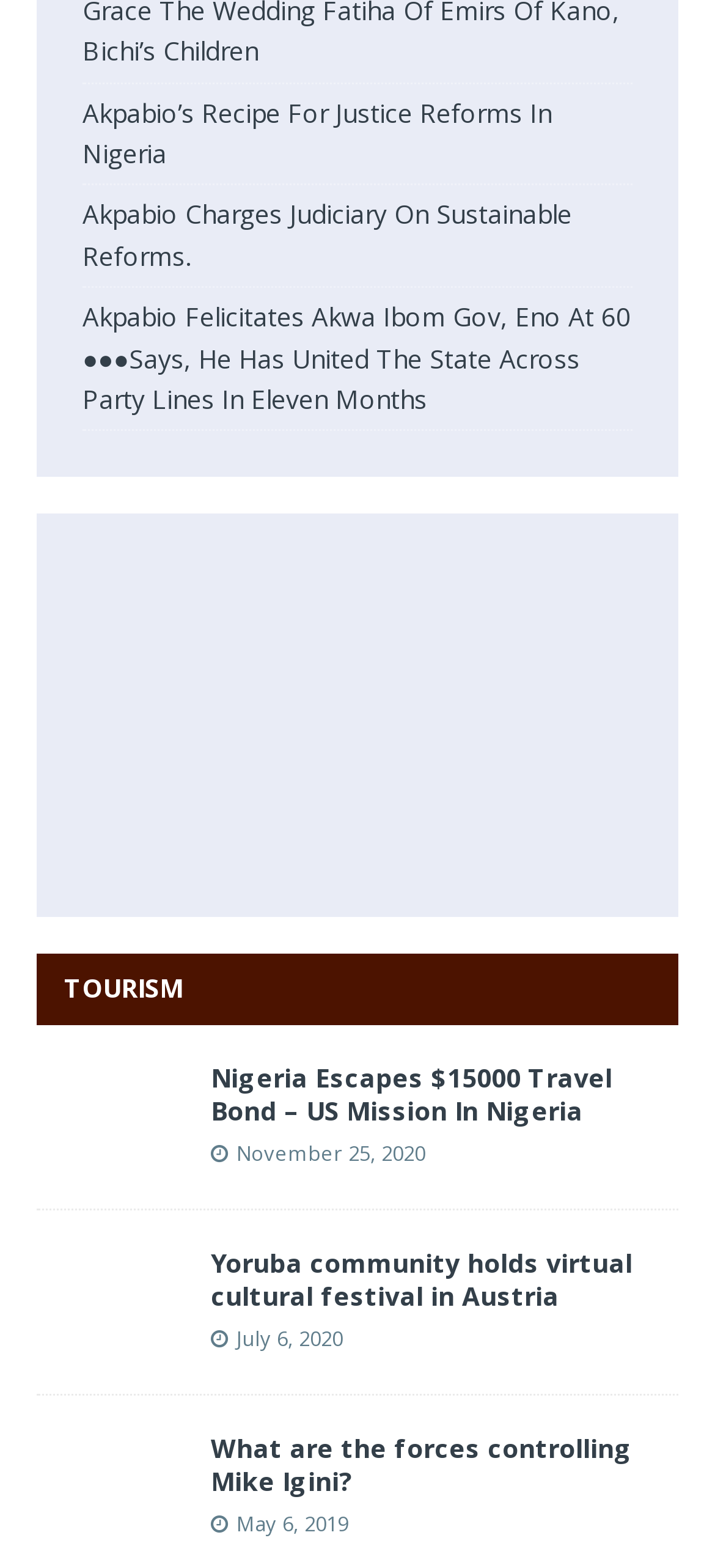Please specify the bounding box coordinates of the clickable region necessary for completing the following instruction: "Explore tourism". The coordinates must consist of four float numbers between 0 and 1, i.e., [left, top, right, bottom].

[0.051, 0.609, 0.949, 0.653]